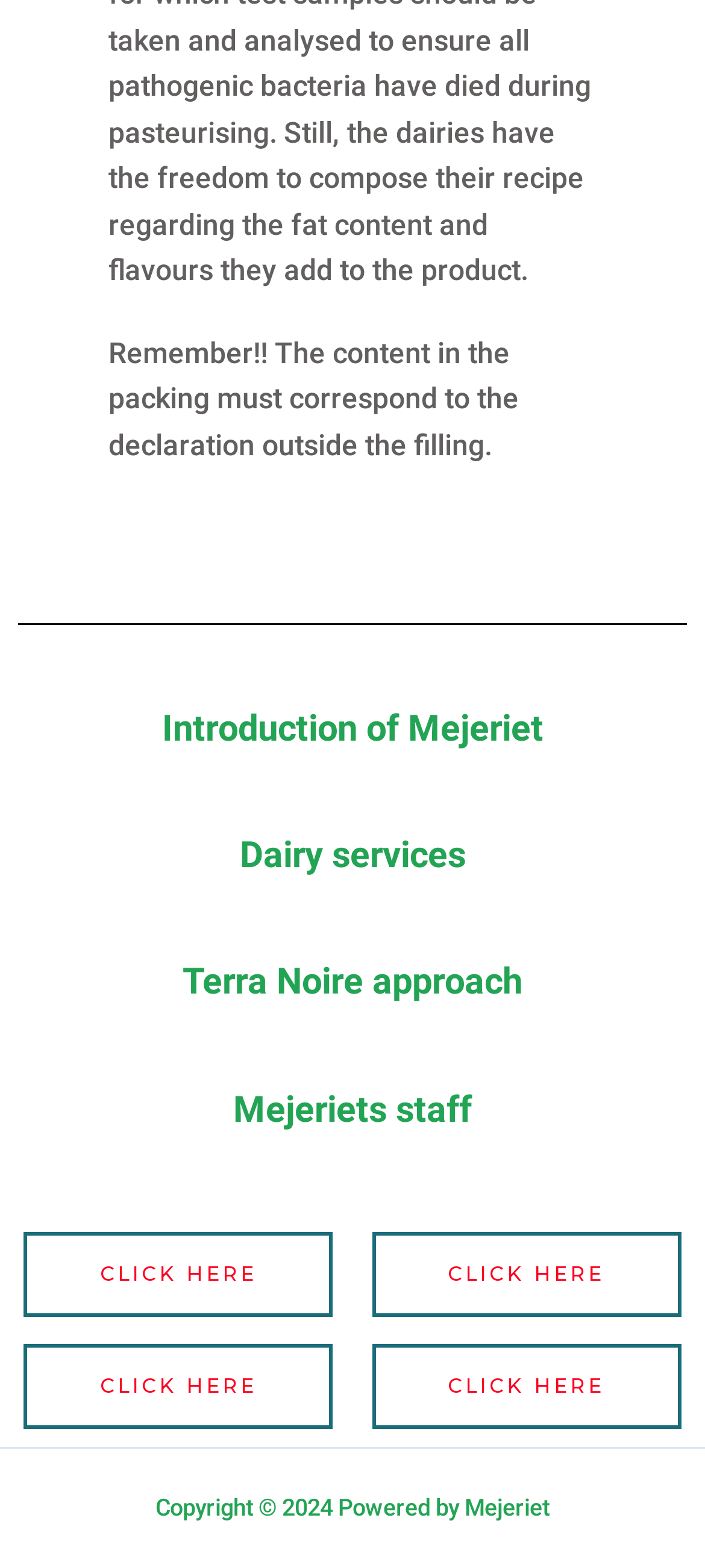What is the purpose of the content in the packing?
Please provide a comprehensive answer based on the visual information in the image.

The purpose of the content in the packing is to correspond to the declaration outside the filling, as indicated by the StaticText element 'Remember!! The content in the packing must correspond to the declaration outside the filling'.